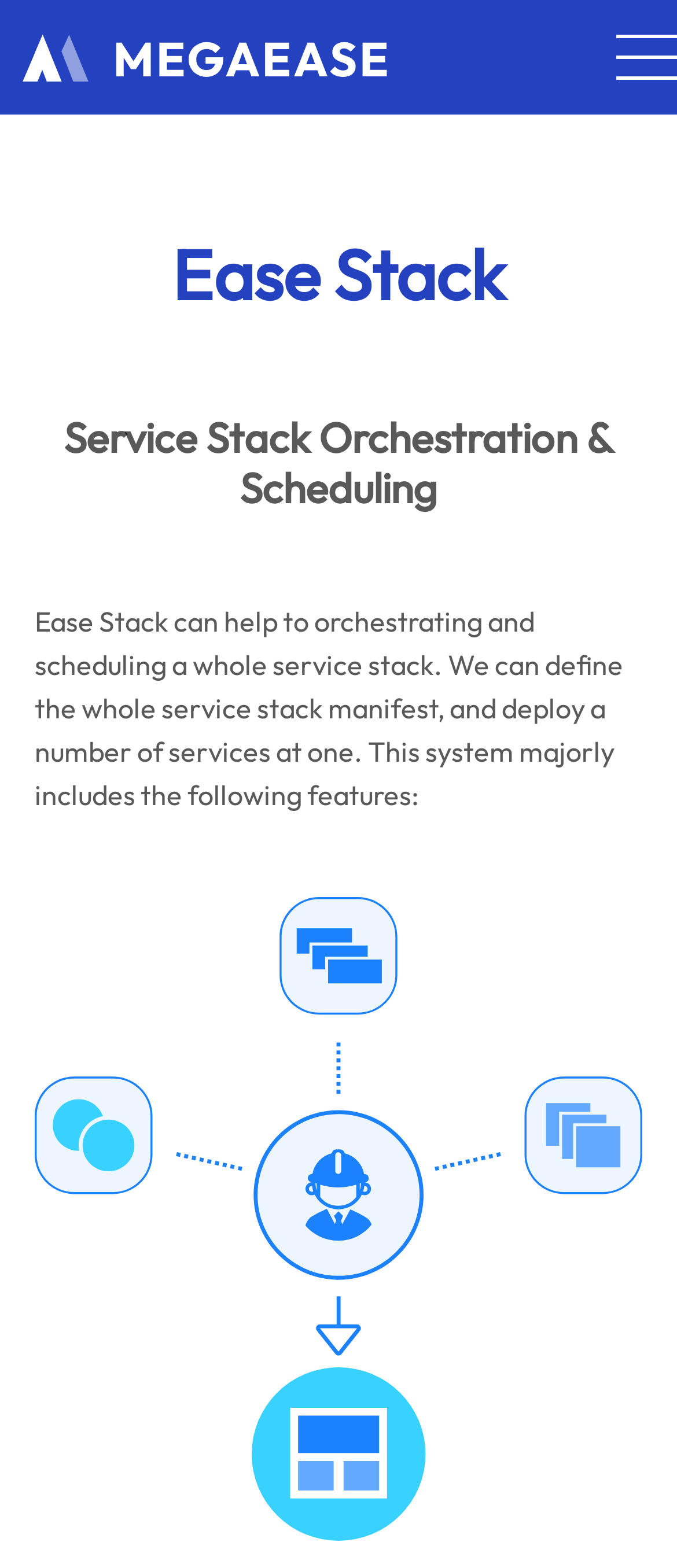Is there an image on the webpage?
Your answer should be a single word or phrase derived from the screenshot.

Yes